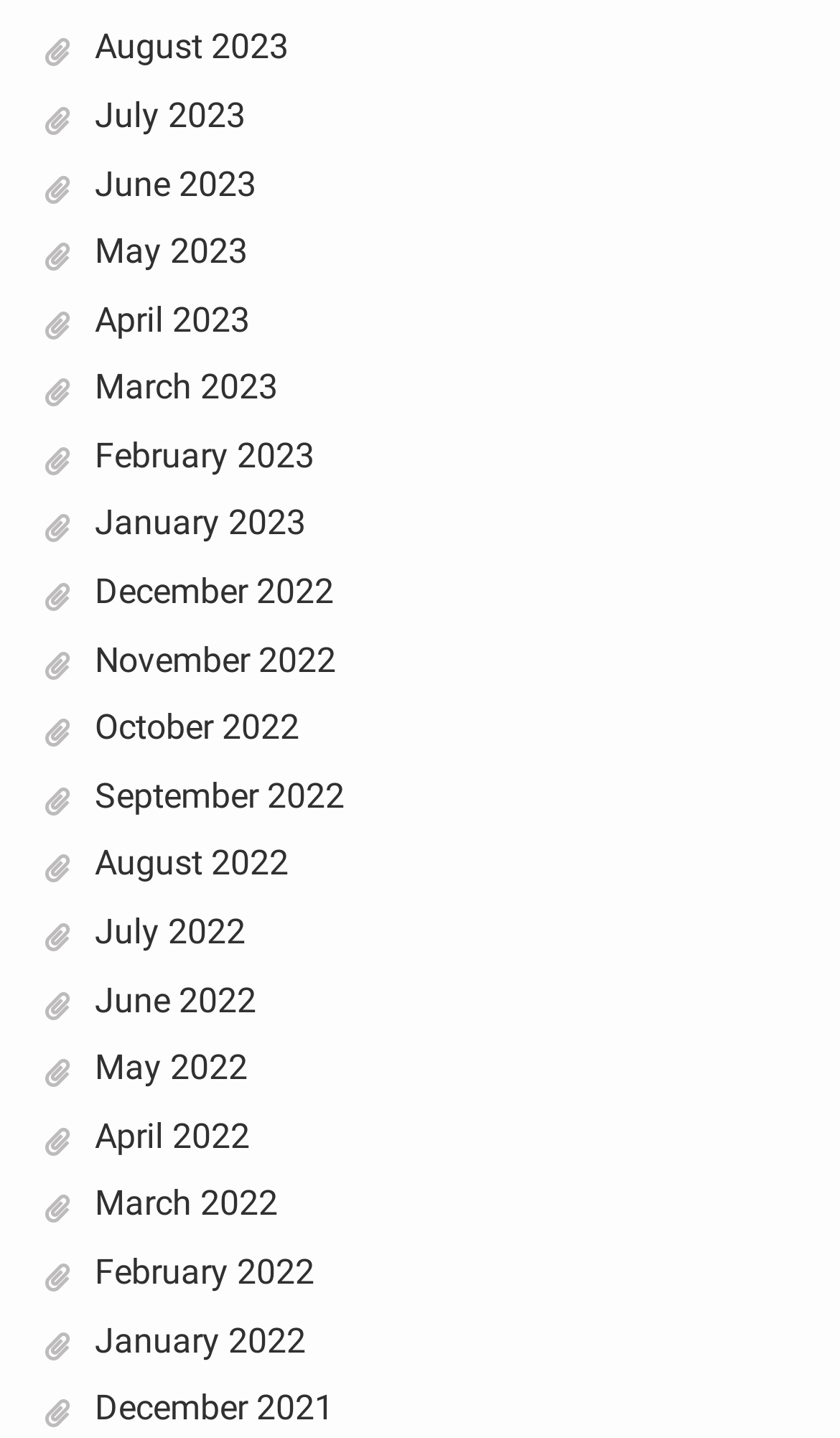Point out the bounding box coordinates of the section to click in order to follow this instruction: "view August 2023".

[0.112, 0.018, 0.343, 0.047]